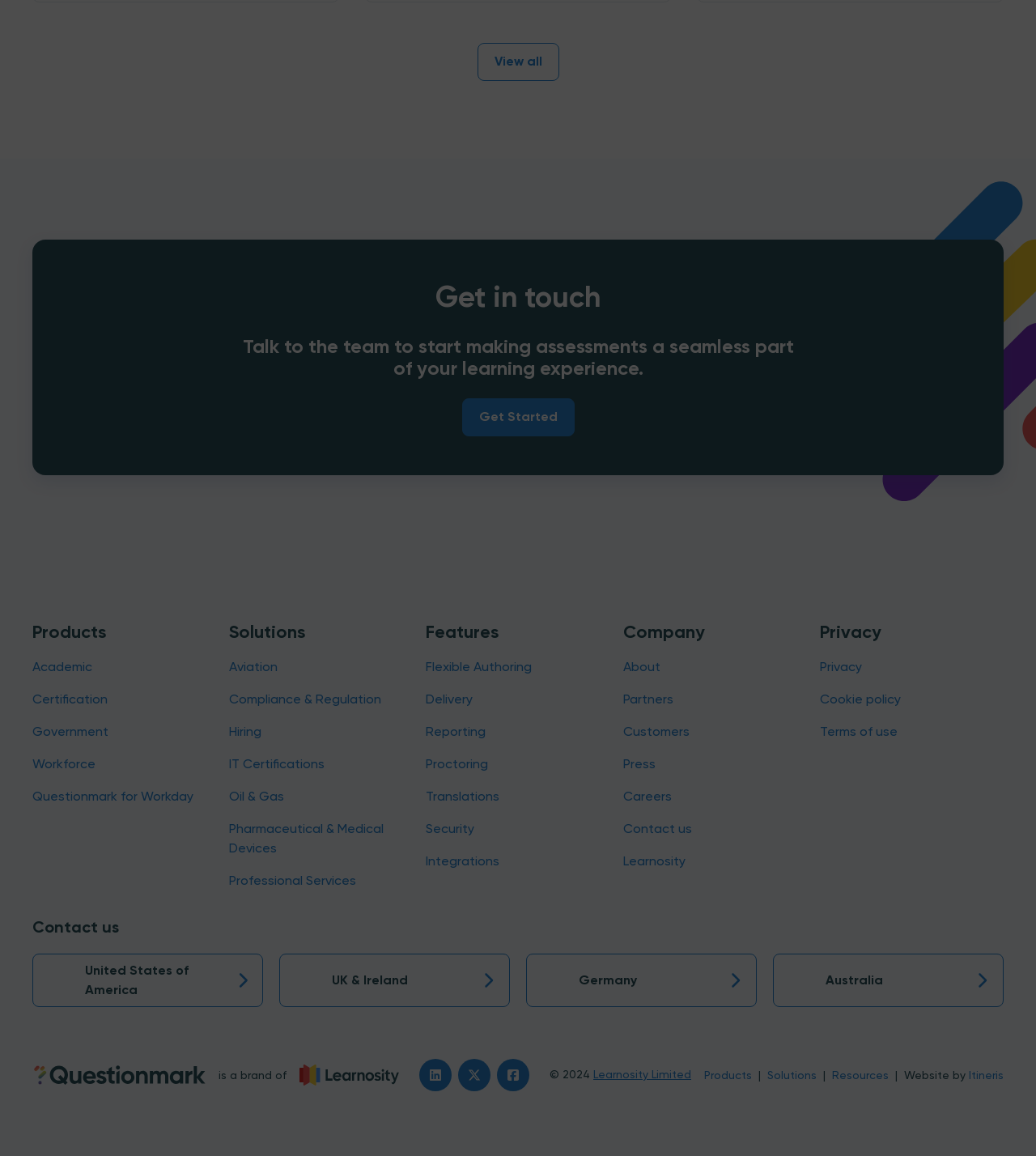Could you specify the bounding box coordinates for the clickable section to complete the following instruction: "Contact us"?

[0.031, 0.793, 0.969, 0.811]